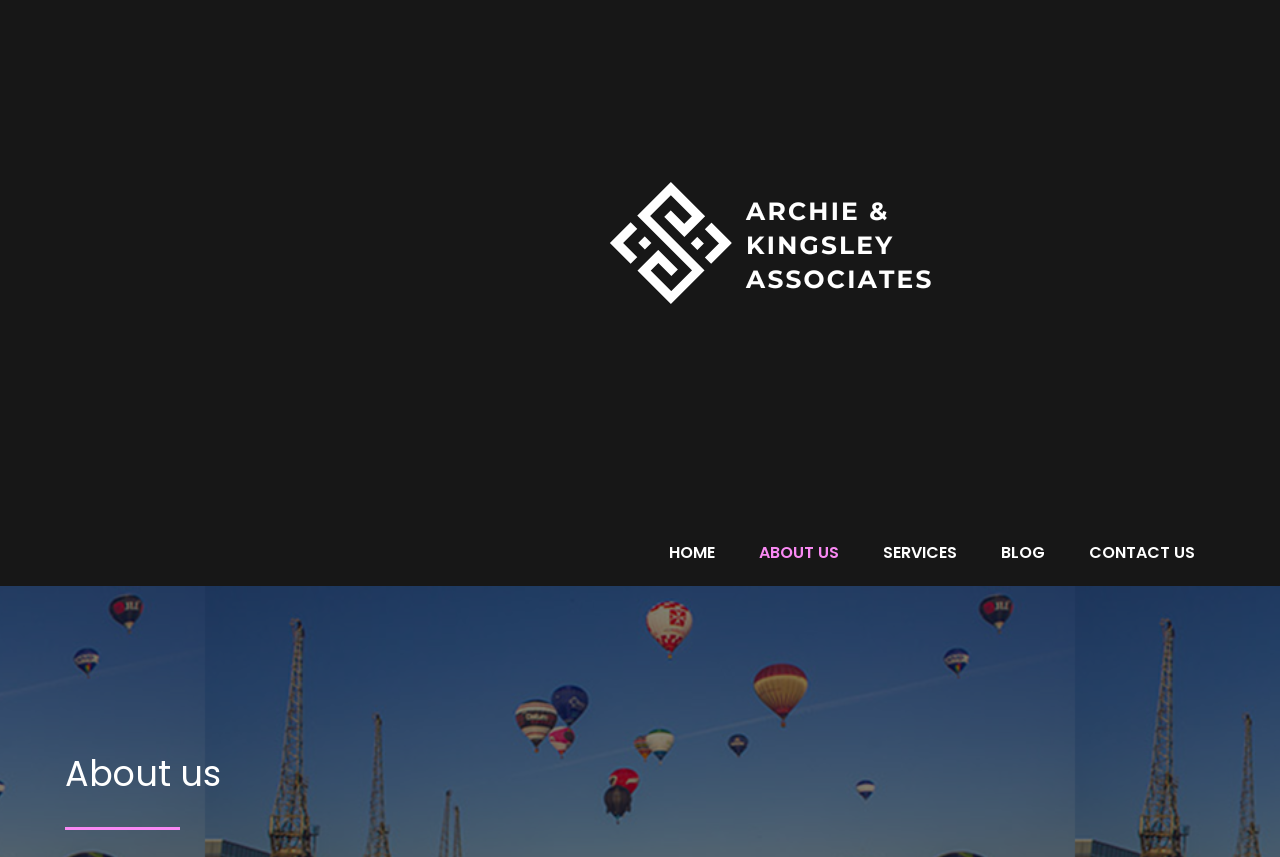Determine the bounding box coordinates for the HTML element described here: "About Us".

[0.577, 0.211, 0.671, 0.264]